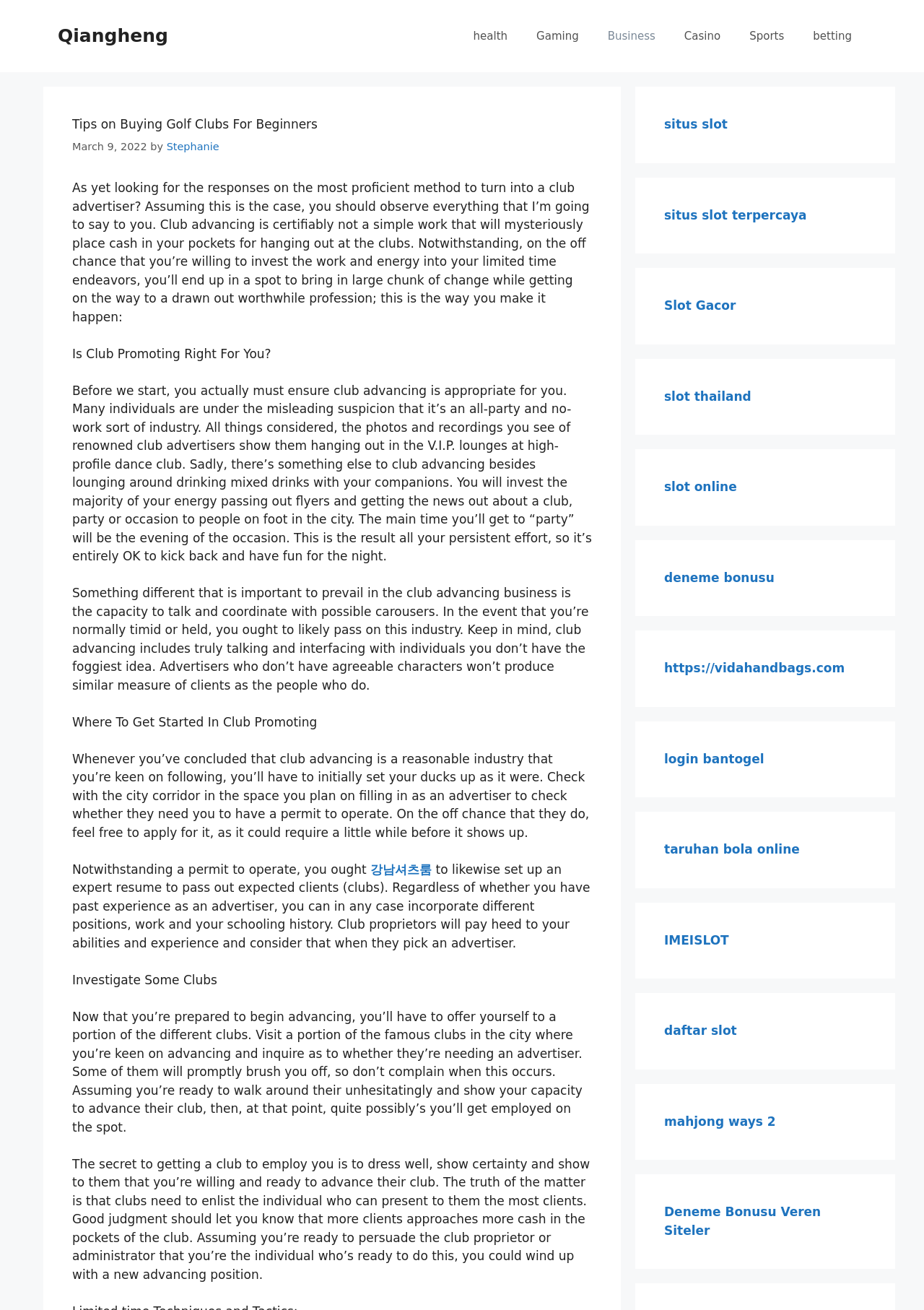Explain in detail what you observe on this webpage.

This webpage is about tips on buying golf clubs for beginners. At the top, there is a banner with the site's name "Qiangheng" and a navigation menu with links to various categories such as health, gaming, business, casino, sports, and betting. Below the navigation menu, there is a header section with the title "Tips on Buying Golf Clubs For Beginners" and a timestamp "March 9, 2022". 

The main content of the webpage is divided into several sections. The first section is an introduction to club promoting, explaining that it's not an easy job and requires hard work and energy. The second section is titled "Is Club Promoting Right For You?" and discusses the misconceptions about club promoting, emphasizing that it's not just about partying and requires talking and coordinating with people. 

The third section is titled "Where To Get Started In Club Promoting" and provides tips on how to get started, including checking with the city hall for a permit to operate and setting up a professional resume. The section also mentions the importance of researching clubs and offering oneself to them. 

Throughout the webpage, there are several links to external websites, mostly related to online gaming and casinos, which are placed in the complementary sections at the bottom of the page. These links are not directly related to the main content of the webpage, which is about buying golf clubs for beginners.